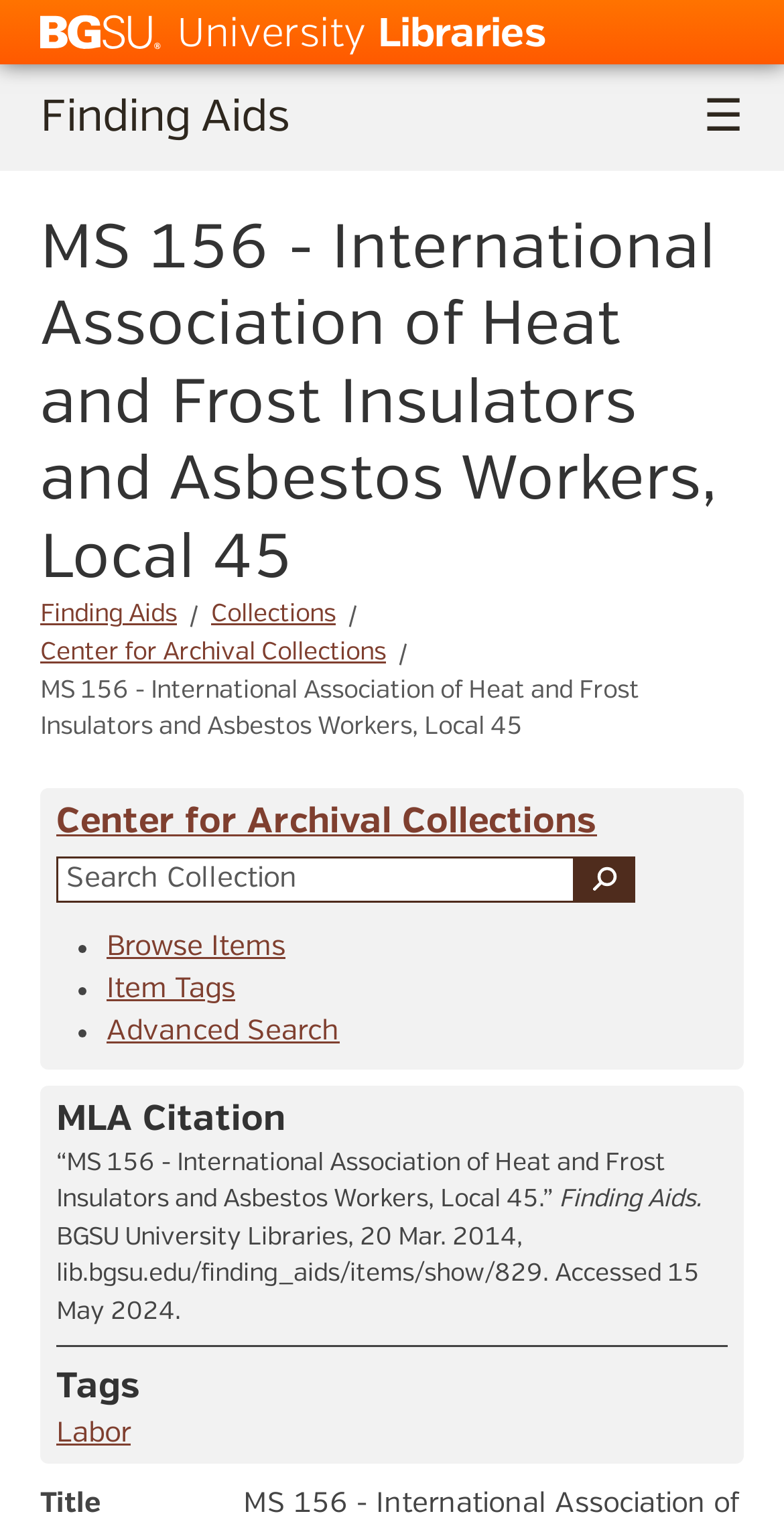Locate the bounding box coordinates of the element you need to click to accomplish the task described by this instruction: "Search Collection".

[0.072, 0.56, 0.733, 0.59]